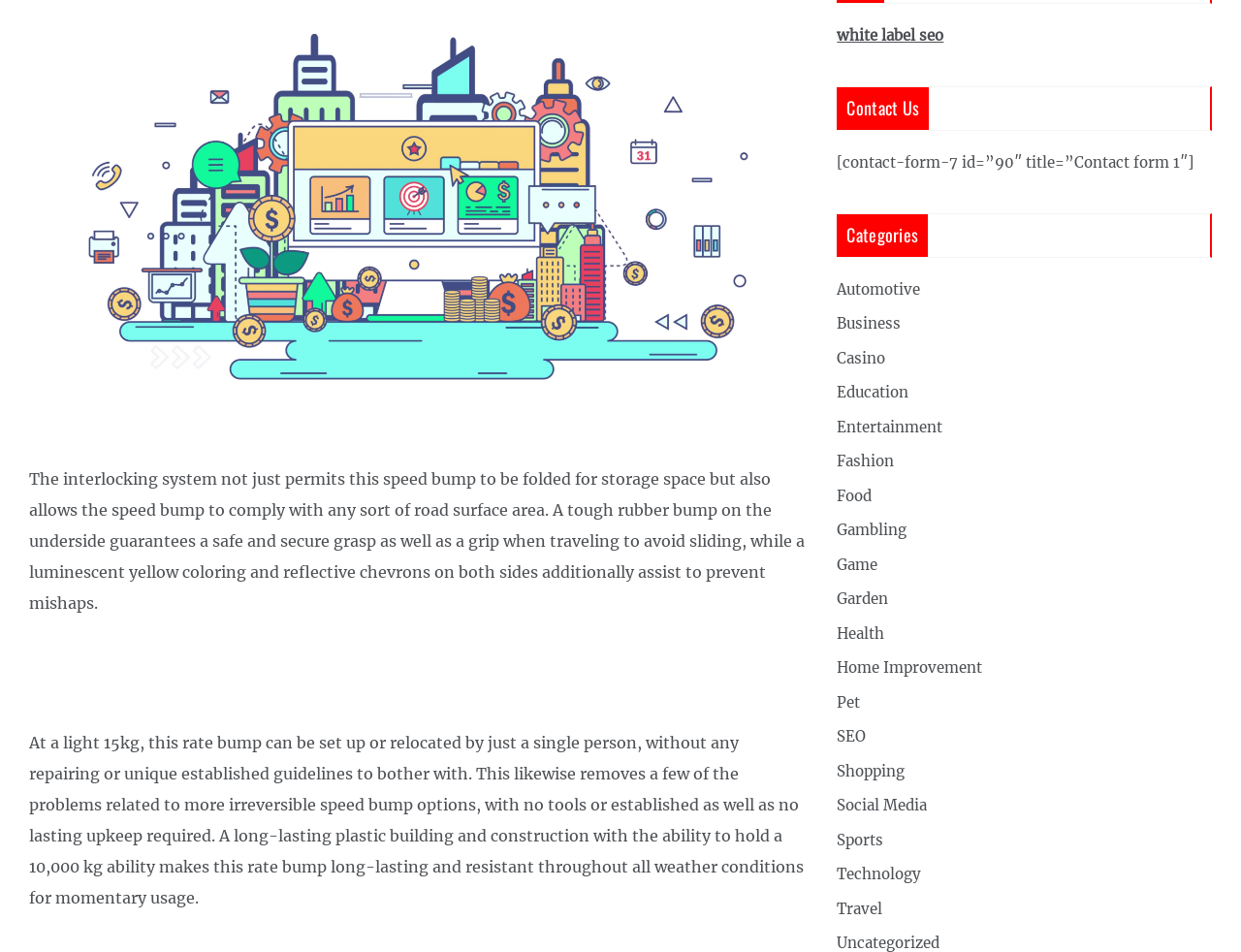Given the description of a UI element: "Social Media", identify the bounding box coordinates of the matching element in the webpage screenshot.

[0.674, 0.836, 0.747, 0.856]